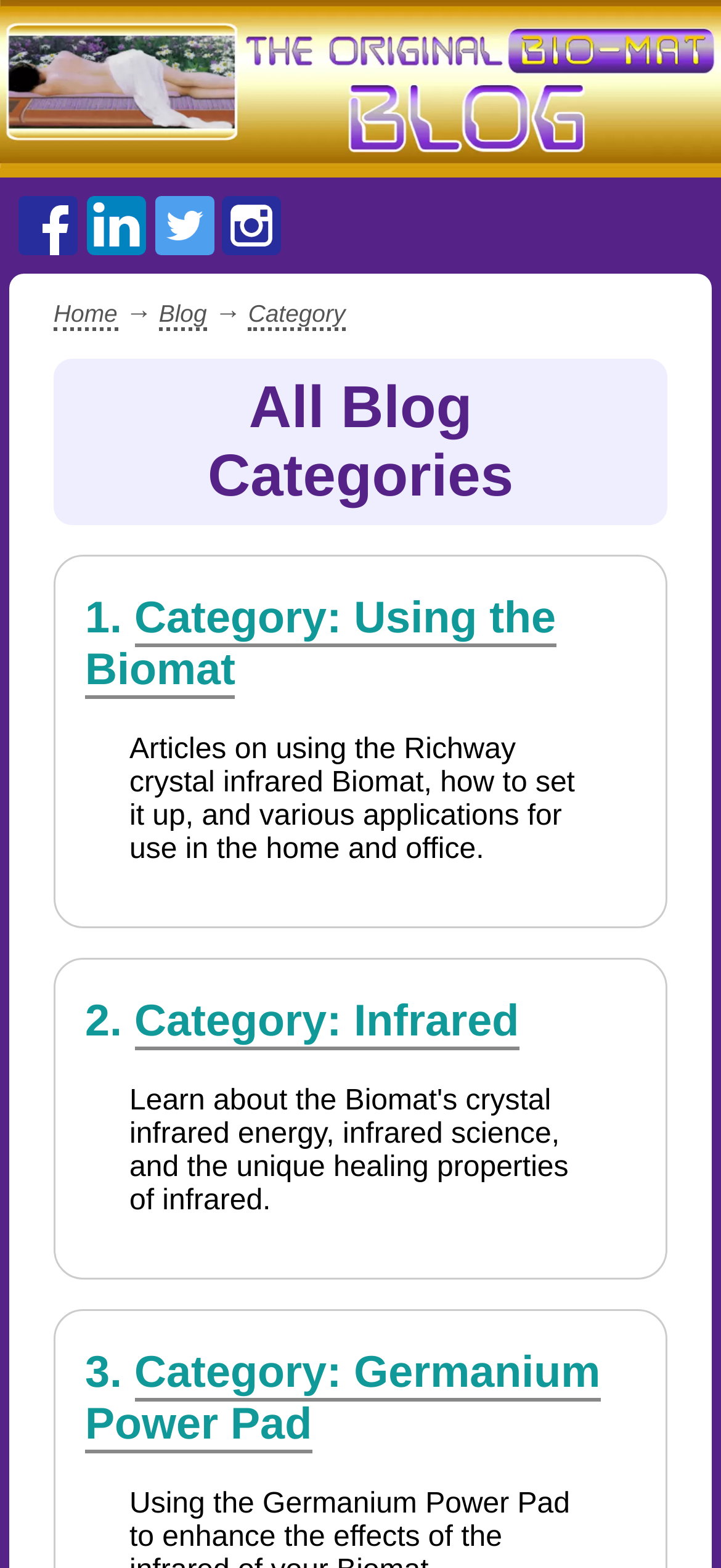Show the bounding box coordinates of the element that should be clicked to complete the task: "read articles about using the Biomat".

[0.118, 0.379, 0.771, 0.446]